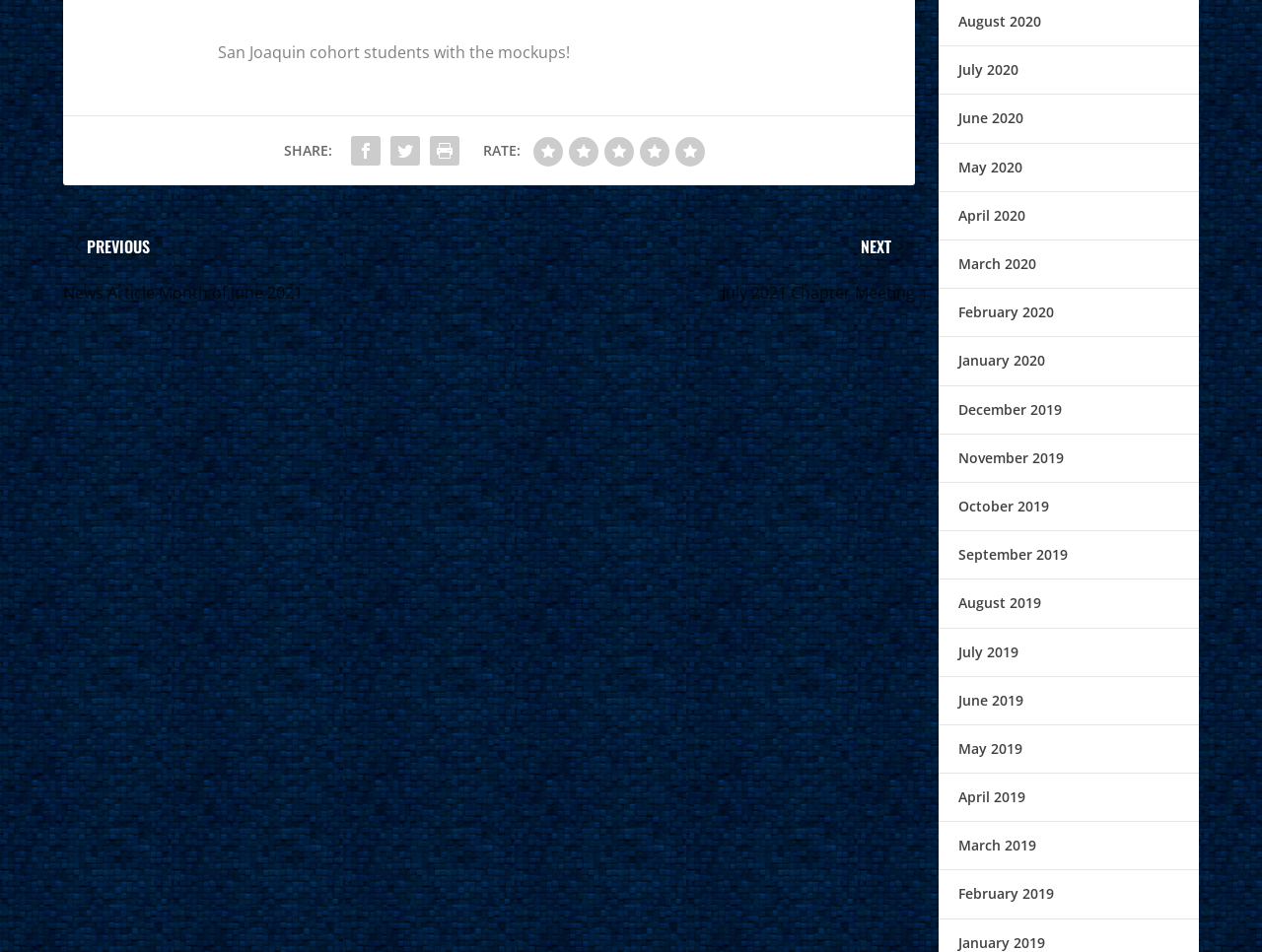Please look at the image and answer the question with a detailed explanation: What is the earliest month mentioned in the webpage?

The webpage has a series of link elements with OCR text mentioning different months and years. The earliest month mentioned is January 2019, which is the last link element in the series.